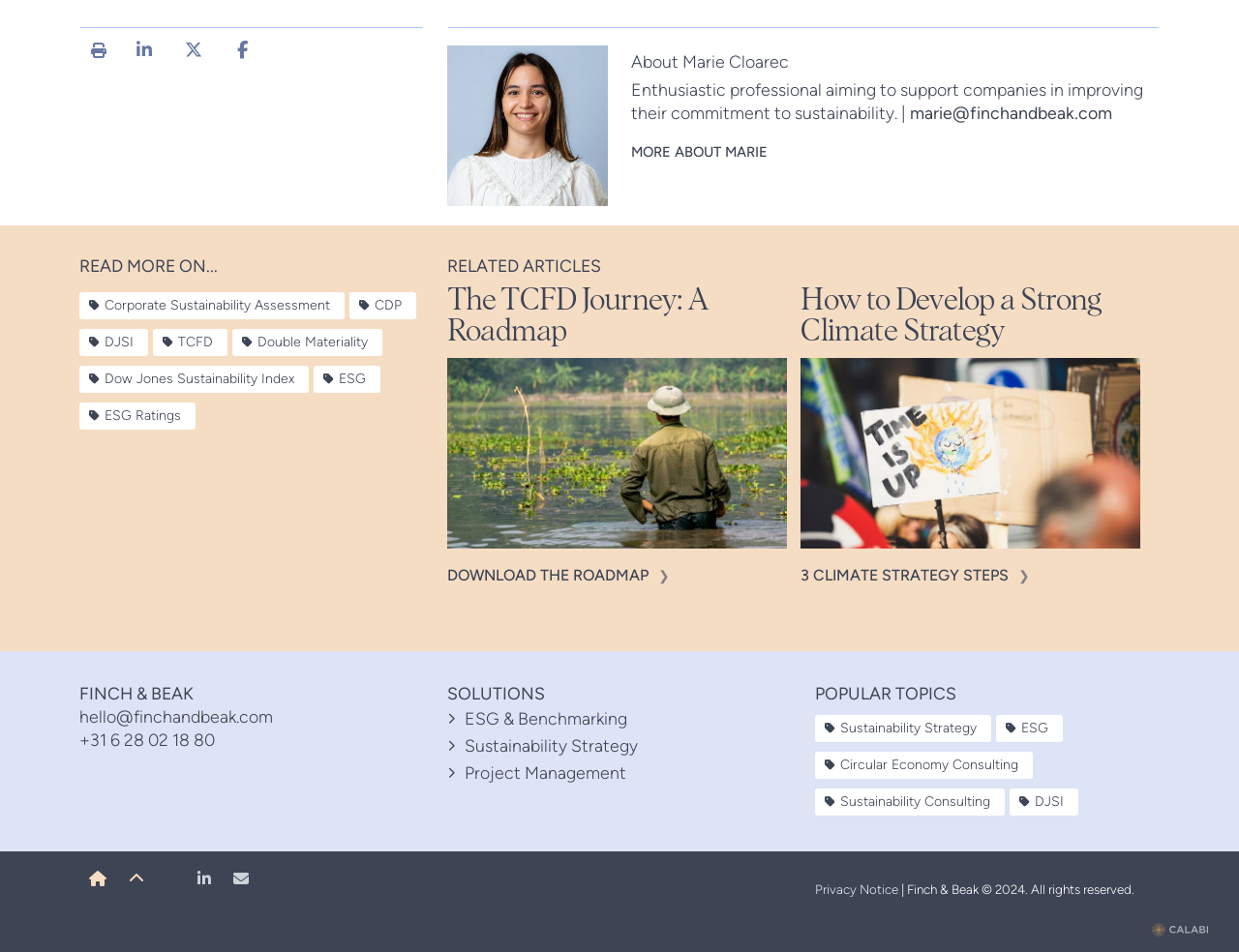Can you look at the image and give a comprehensive answer to the question:
What is the name of the company Marie Cloarec is associated with?

The webpage mentions 'Finch & Beak' multiple times, including in the footer section, and also has a link to 'hello@finchandbeak.com', indicating that Marie Cloarec is associated with this company.